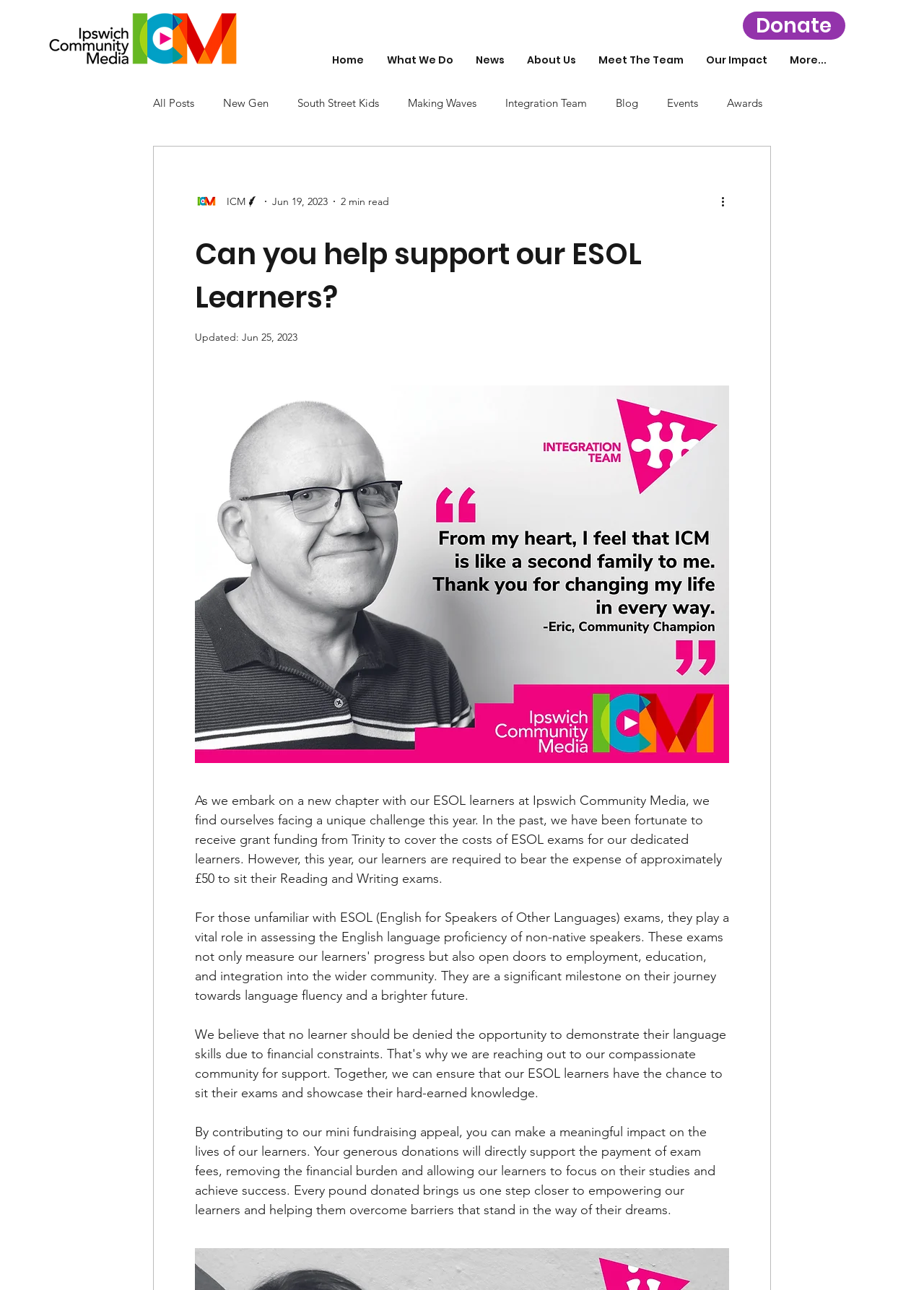Please find the bounding box coordinates in the format (top-left x, top-left y, bottom-right x, bottom-right y) for the given element description. Ensure the coordinates are floating point numbers between 0 and 1. Description: South Street Kids

[0.322, 0.074, 0.41, 0.085]